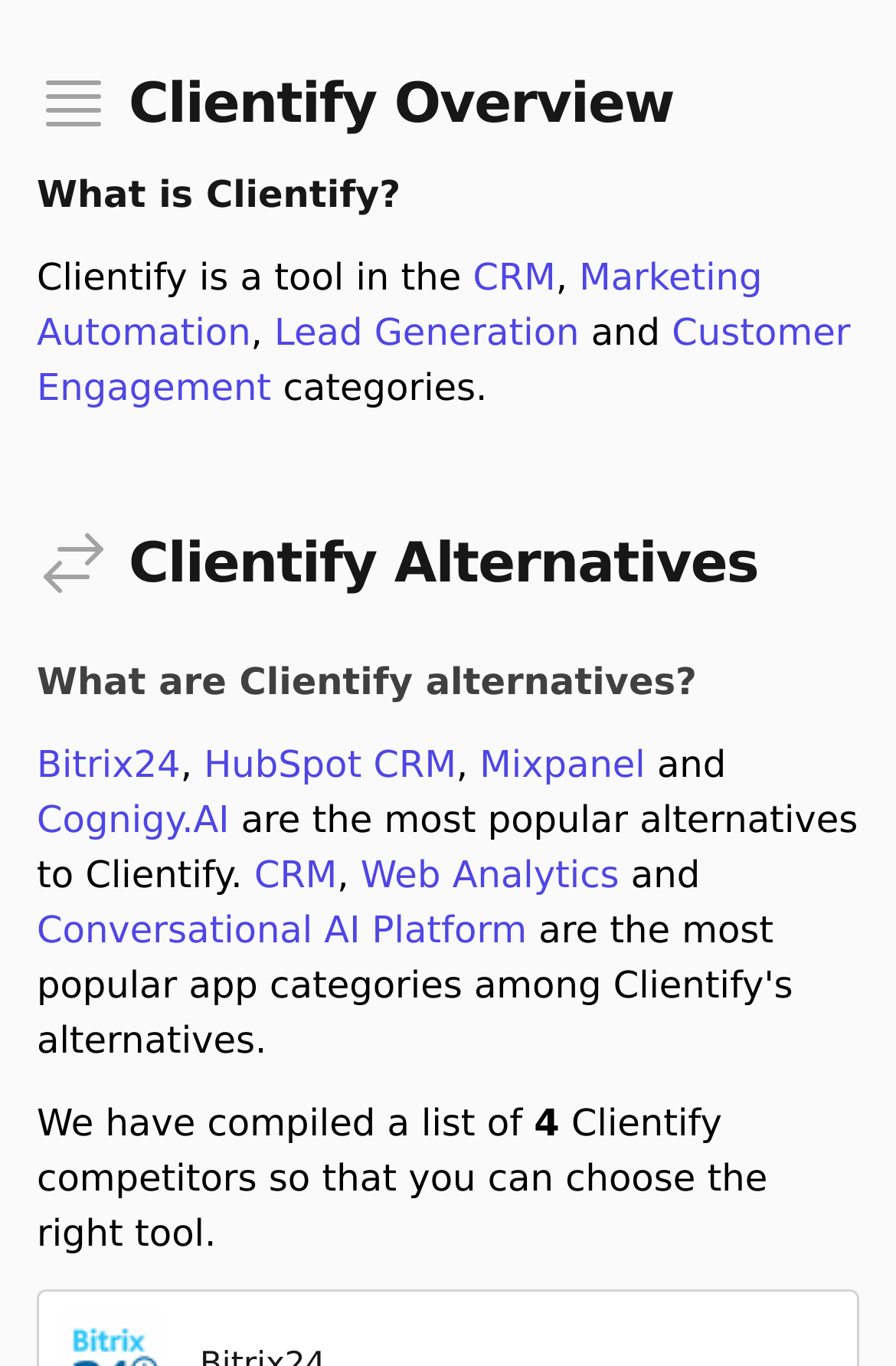Locate the bounding box coordinates of the UI element described by: "Conversational AI Platform". The bounding box coordinates should consist of four float numbers between 0 and 1, i.e., [left, top, right, bottom].

[0.041, 0.665, 0.588, 0.697]